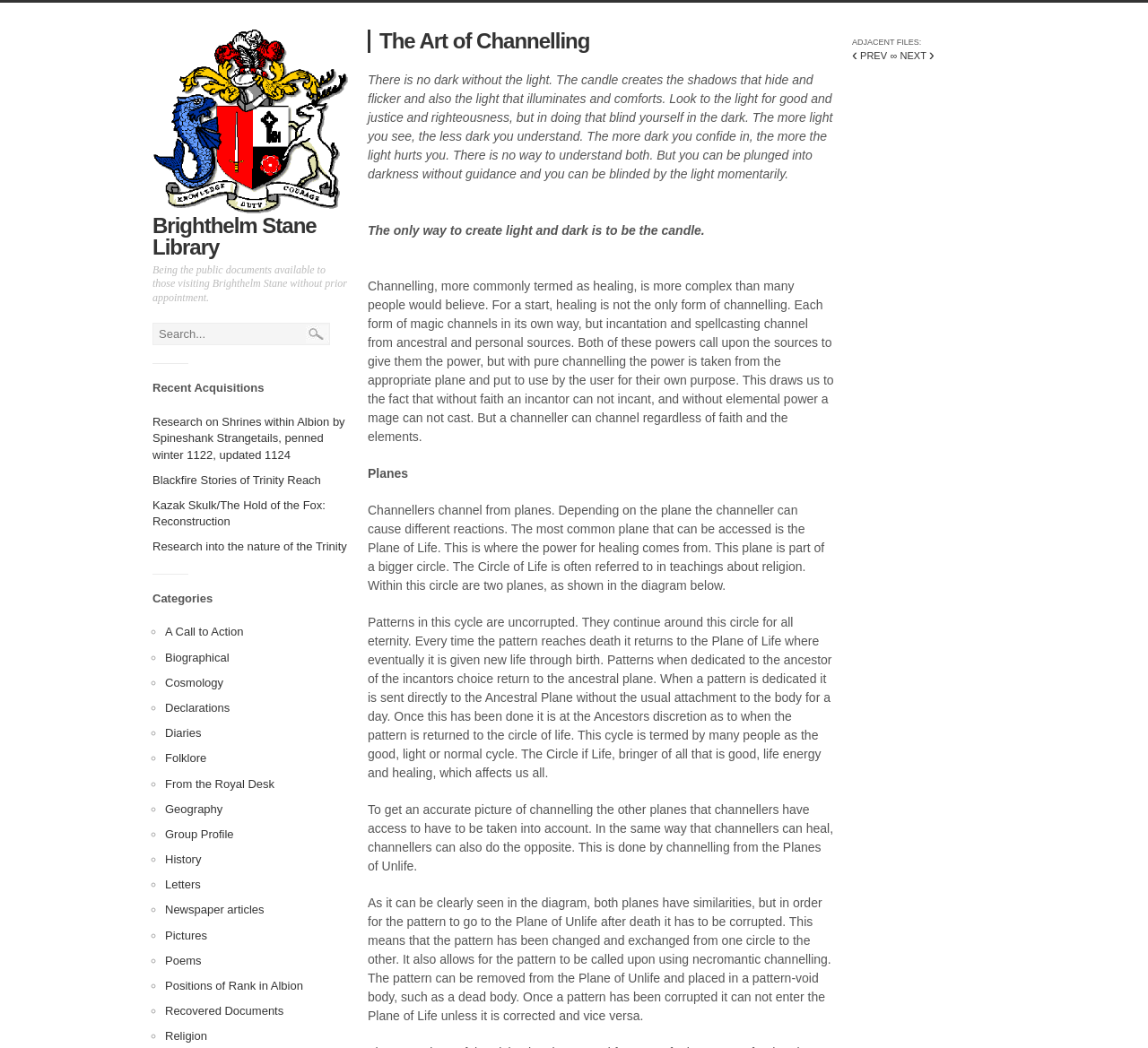What is the purpose of channelling? From the image, respond with a single word or brief phrase.

Healing